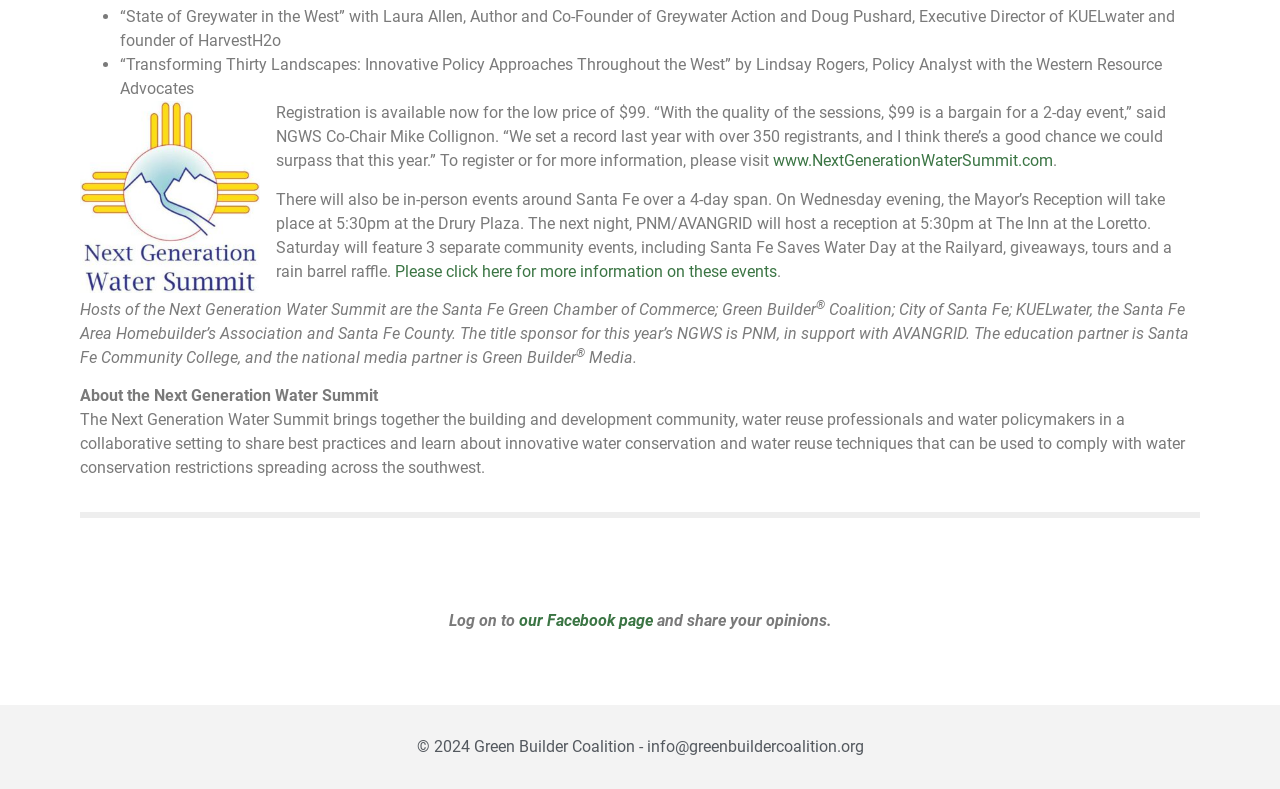What is the name of the organization that hosts the Mayor’s Reception? Using the information from the screenshot, answer with a single word or phrase.

Drury Plaza